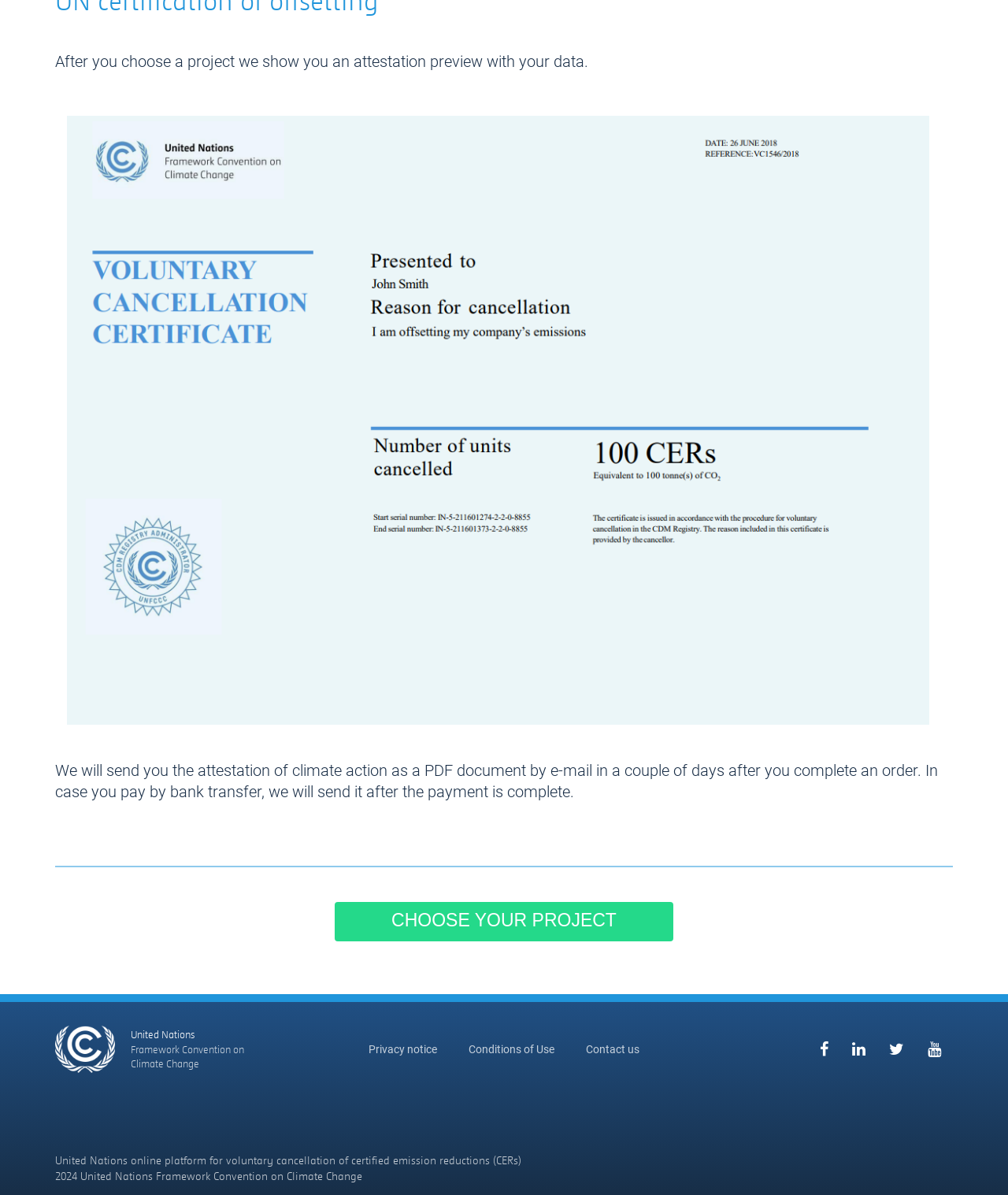Refer to the image and offer a detailed explanation in response to the question: What is the call-to-action on this page?

The prominent link 'CHOOSE YOUR PROJECT' suggests that the primary action the user is expected to take on this page is to select a project.